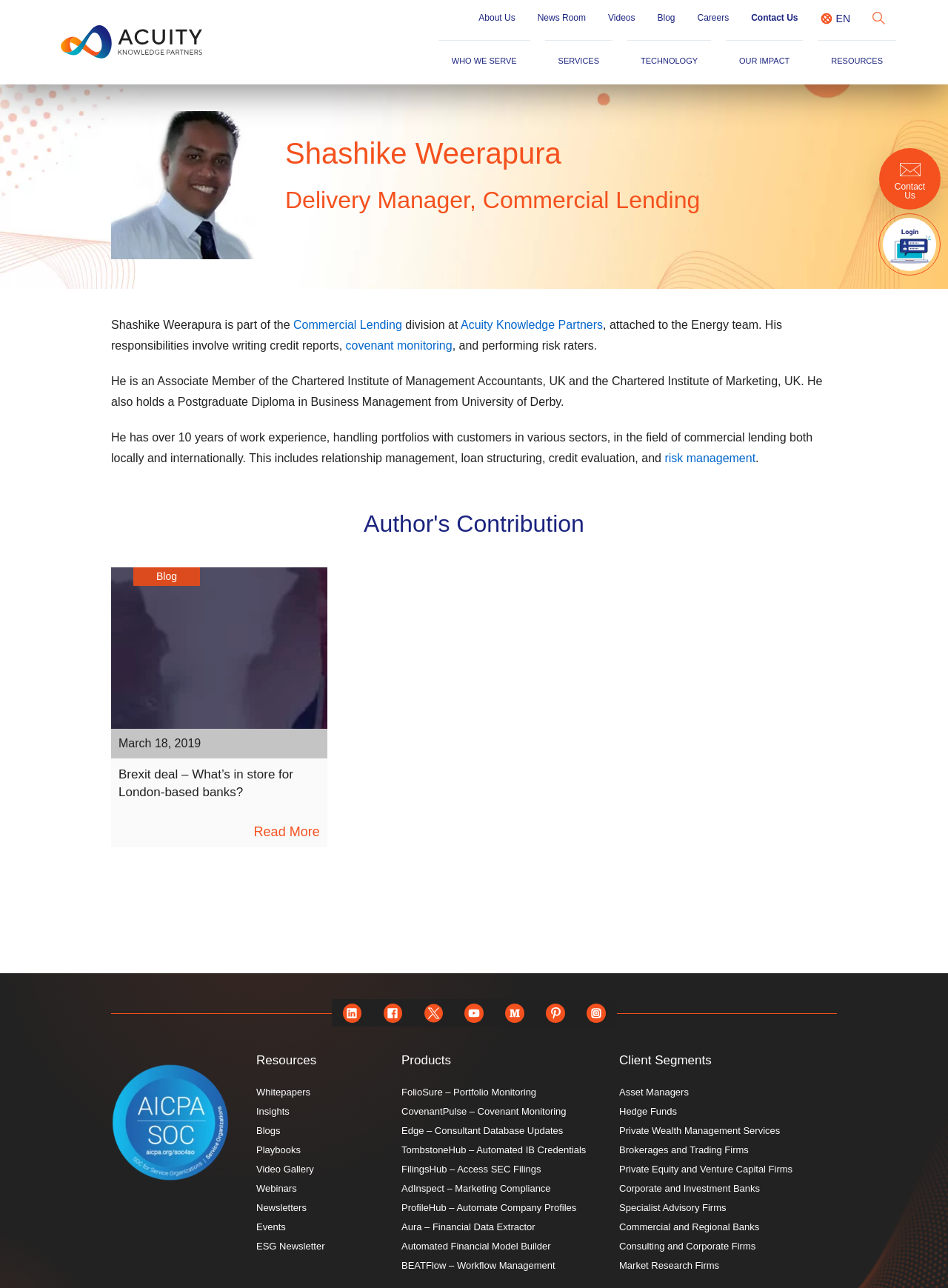What is the name of the section that lists 'Whitepapers', 'Insights', 'Blogs', etc.?
Provide a detailed and extensive answer to the question.

The section that lists 'Whitepapers', 'Insights', 'Blogs', etc. is labeled as 'Resources', which can be found in the bottom left corner of the webpage.